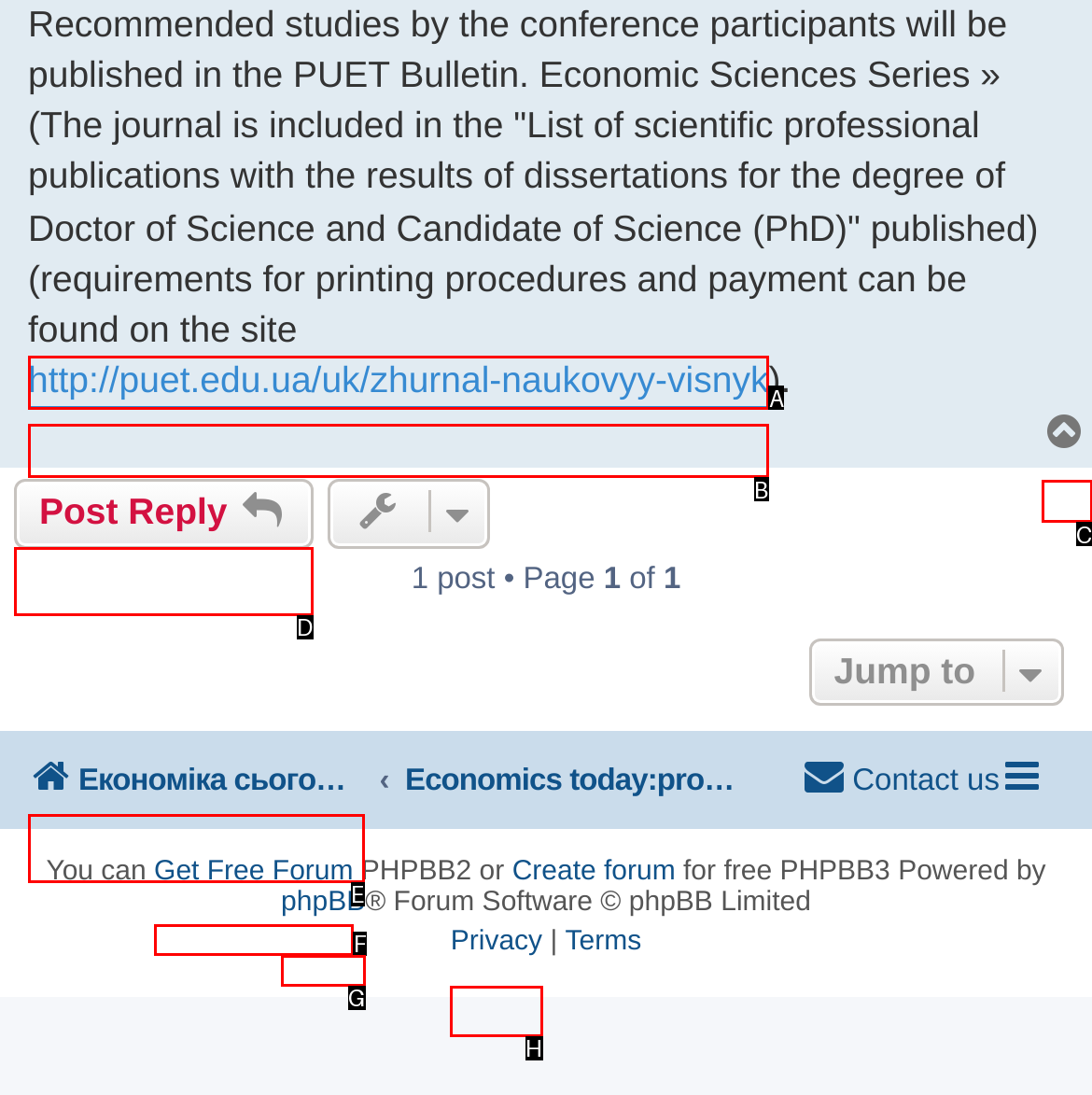Tell me which element should be clicked to achieve the following objective: Check the copyright information
Reply with the letter of the correct option from the displayed choices.

None